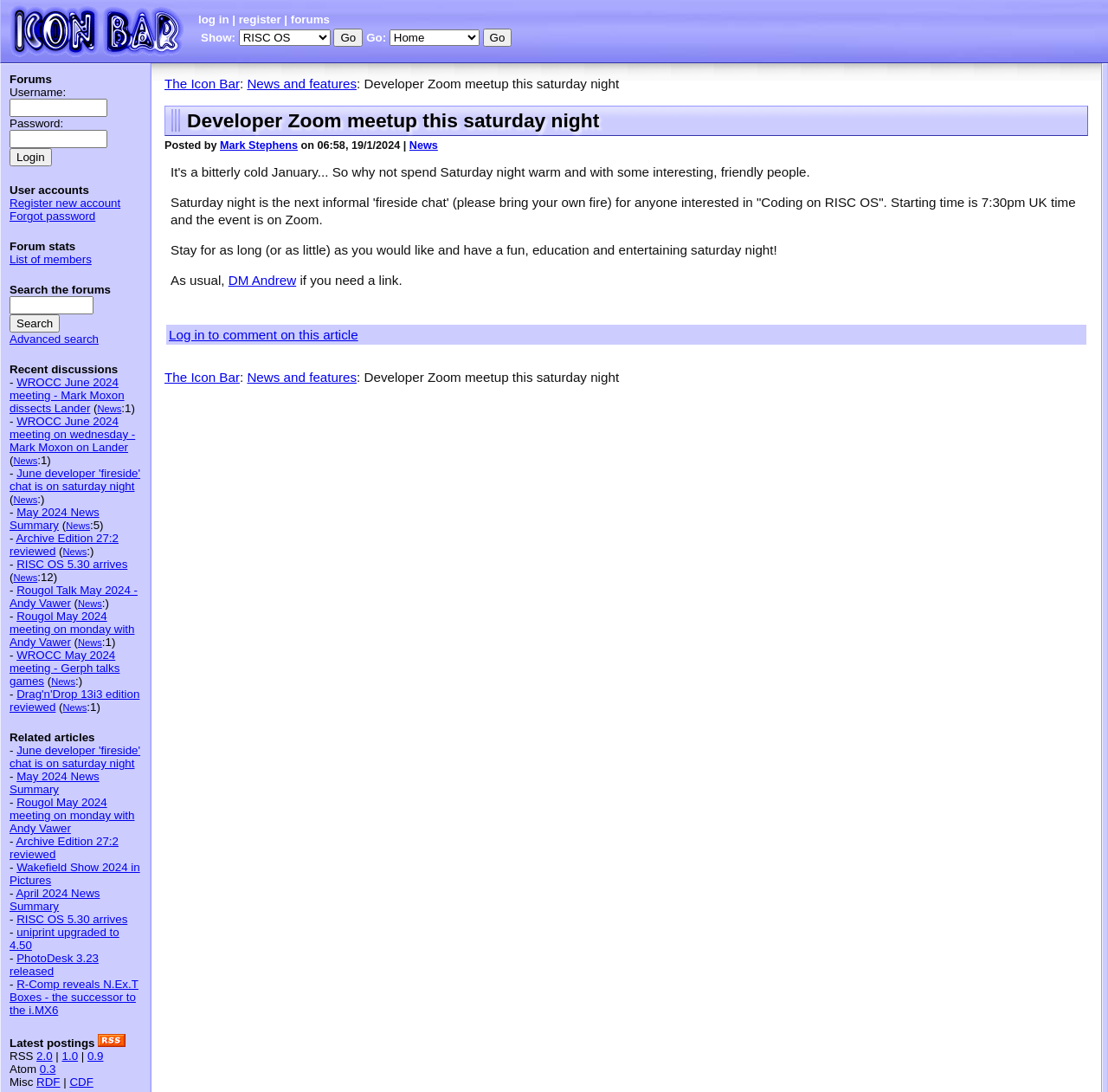What is the name of the website?
Look at the screenshot and respond with a single word or phrase.

The Icon Bar